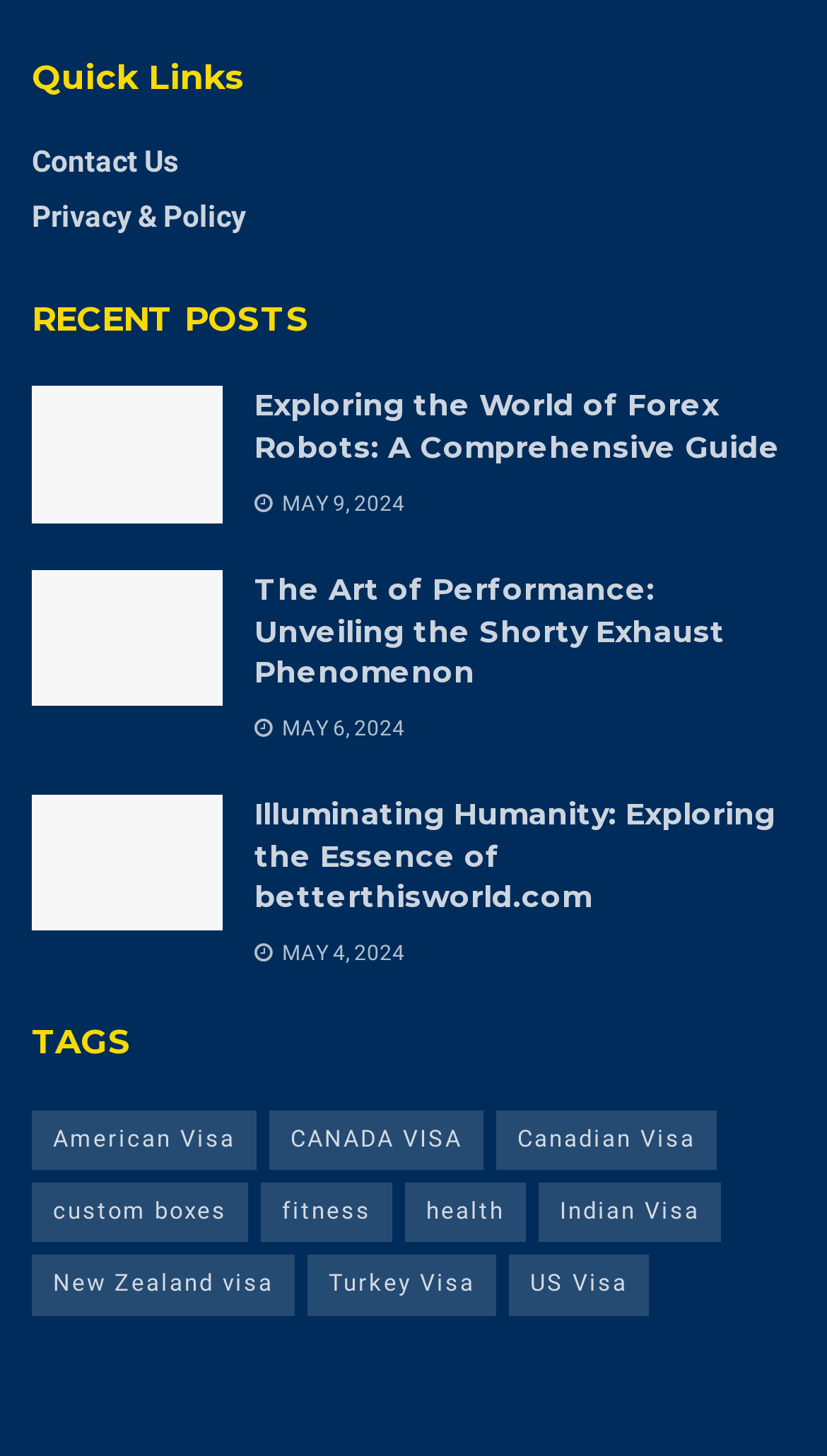What is the most recent post date?
Please answer the question with a detailed and comprehensive explanation.

I looked at the dates next to each recent post and found that the most recent one is 'MAY 9, 2024'.